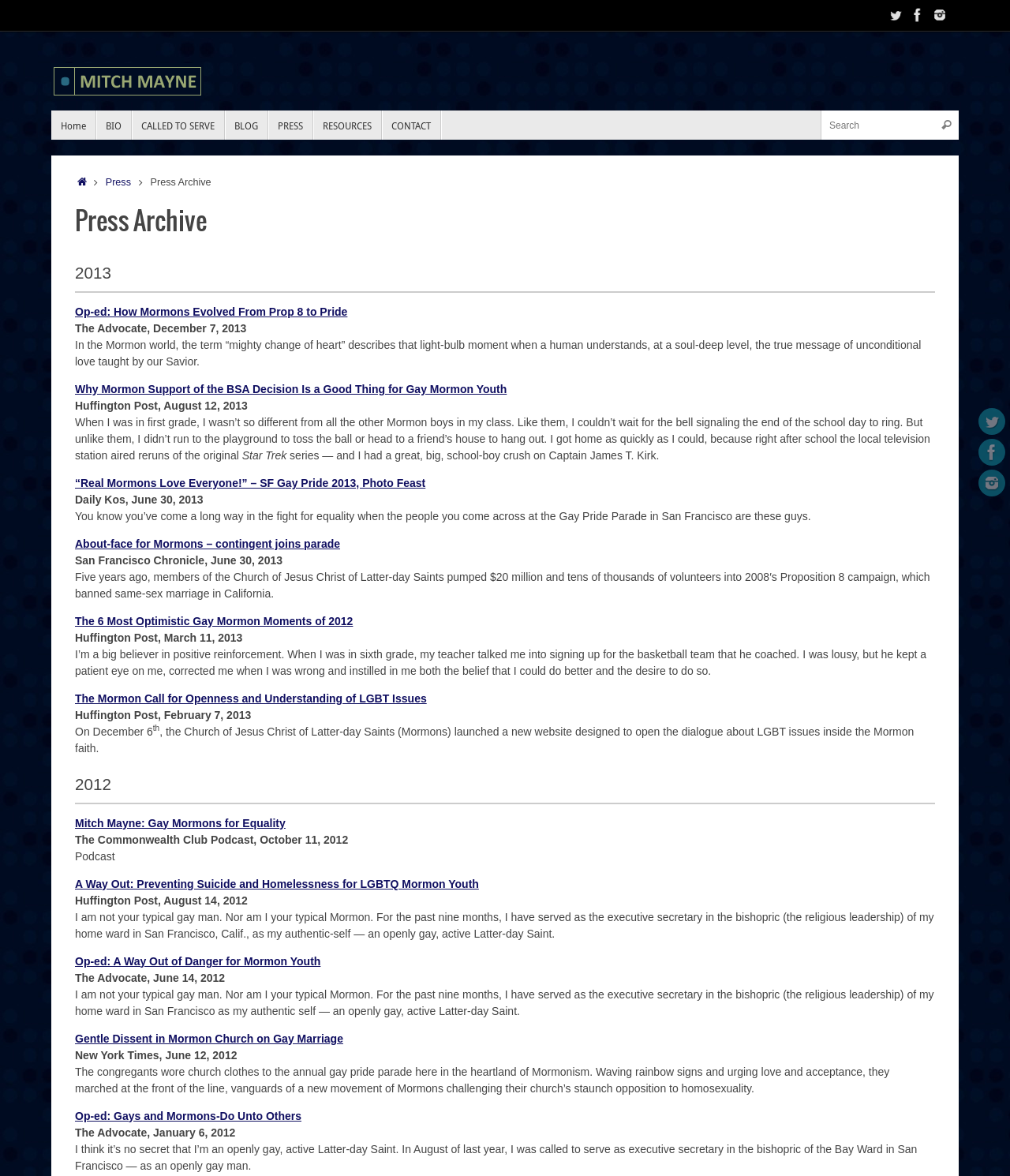Find the bounding box coordinates of the element to click in order to complete the given instruction: "View CALLED TO SERVE page."

[0.13, 0.094, 0.223, 0.119]